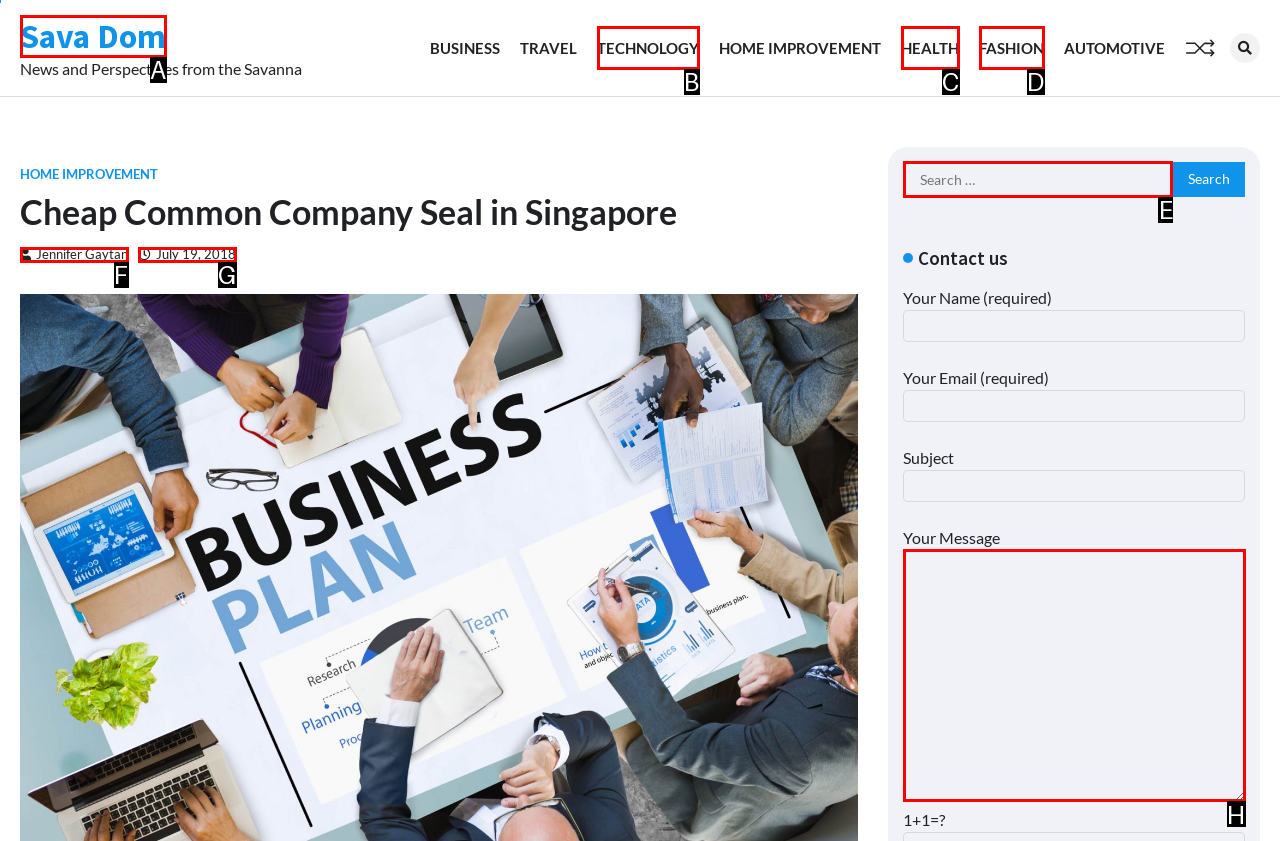Based on the element description: Jennifer Gaytan, choose the best matching option. Provide the letter of the option directly.

F